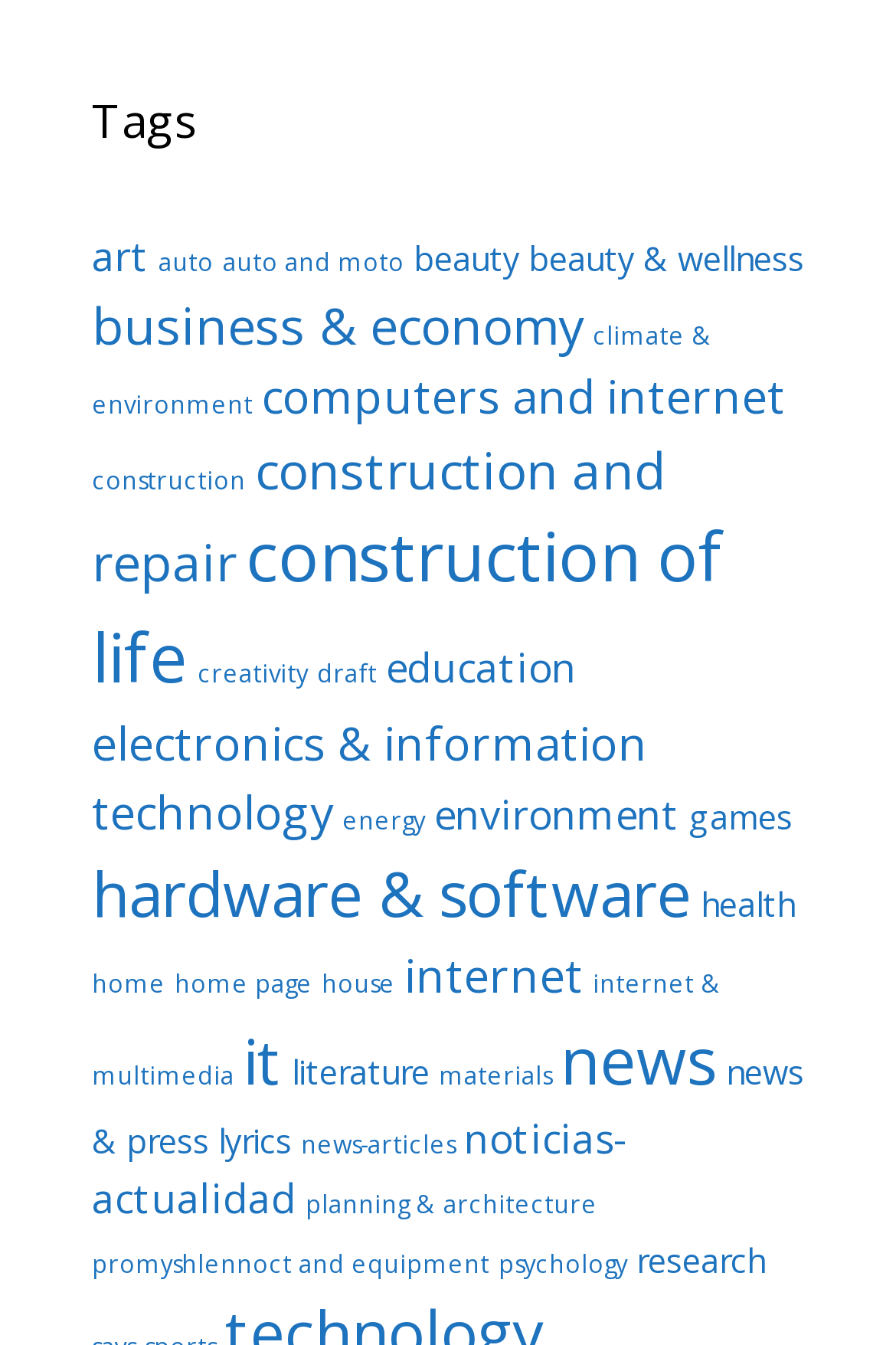Please identify the bounding box coordinates of the area I need to click to accomplish the following instruction: "Check Best Price".

None